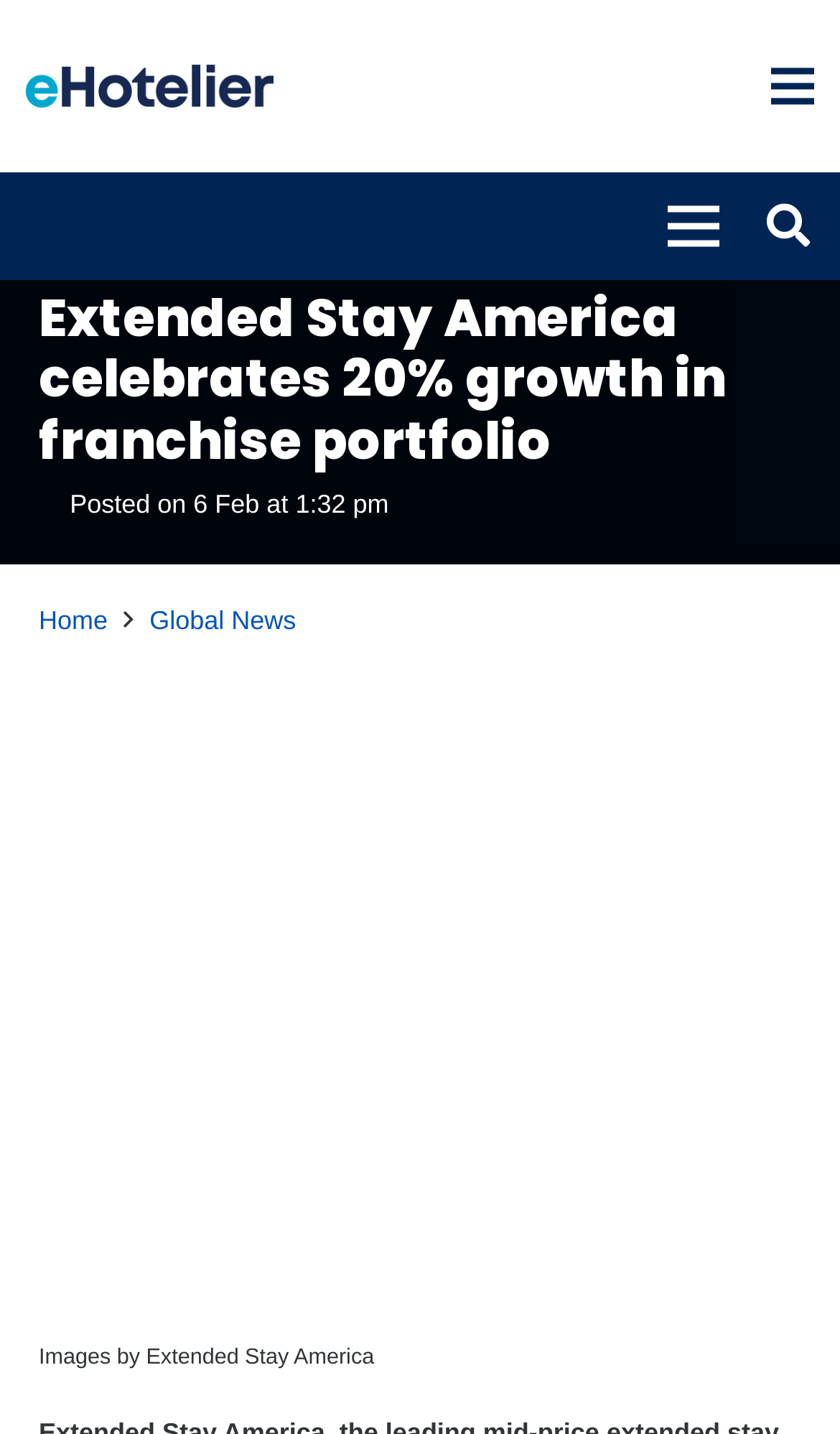Indicate the bounding box coordinates of the clickable region to achieve the following instruction: "Click the eHotelier logo."

[0.031, 0.045, 0.327, 0.075]